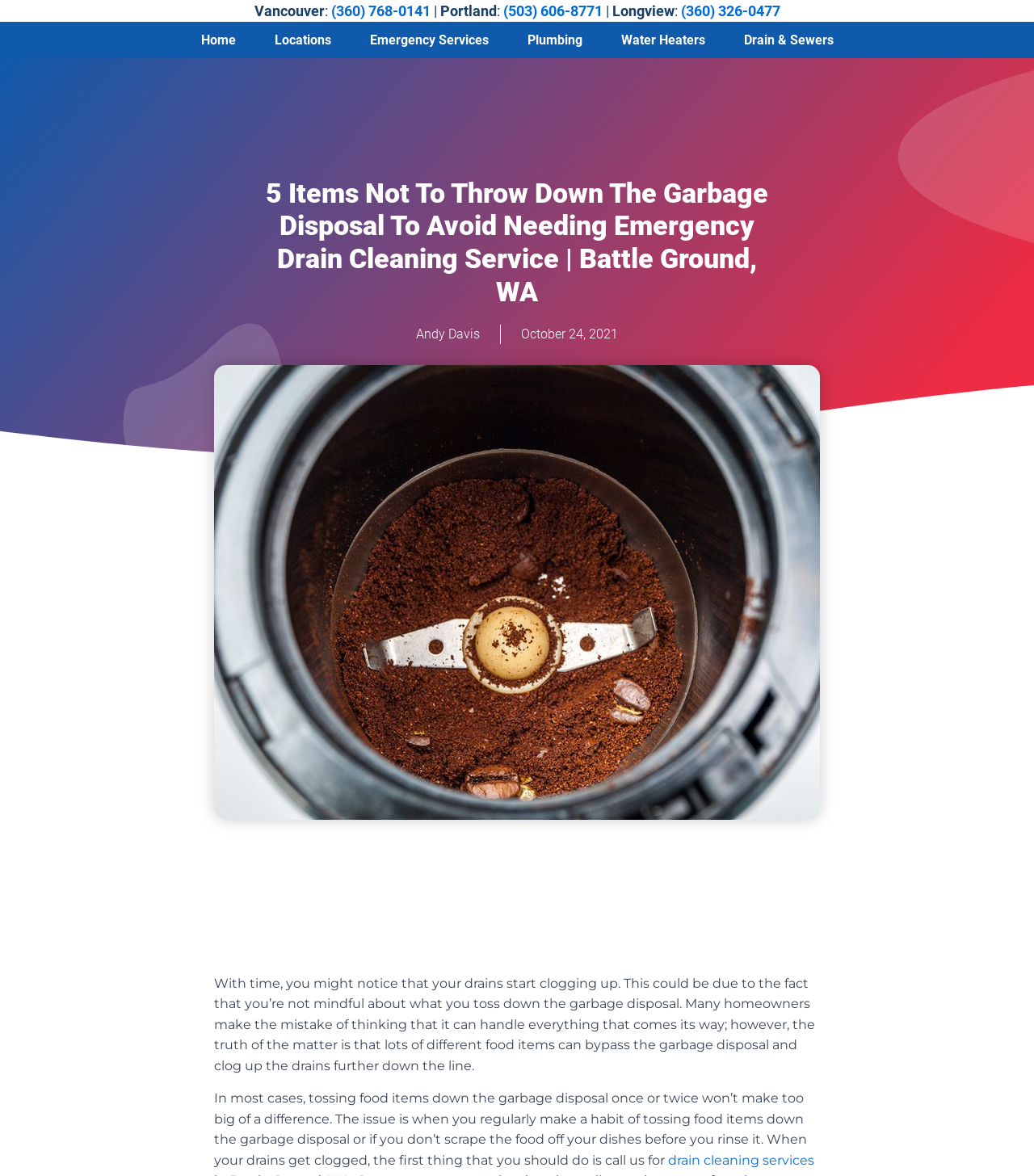Please find and report the bounding box coordinates of the element to click in order to perform the following action: "Read the article by Andy Davis". The coordinates should be expressed as four float numbers between 0 and 1, in the format [left, top, right, bottom].

[0.402, 0.276, 0.464, 0.292]